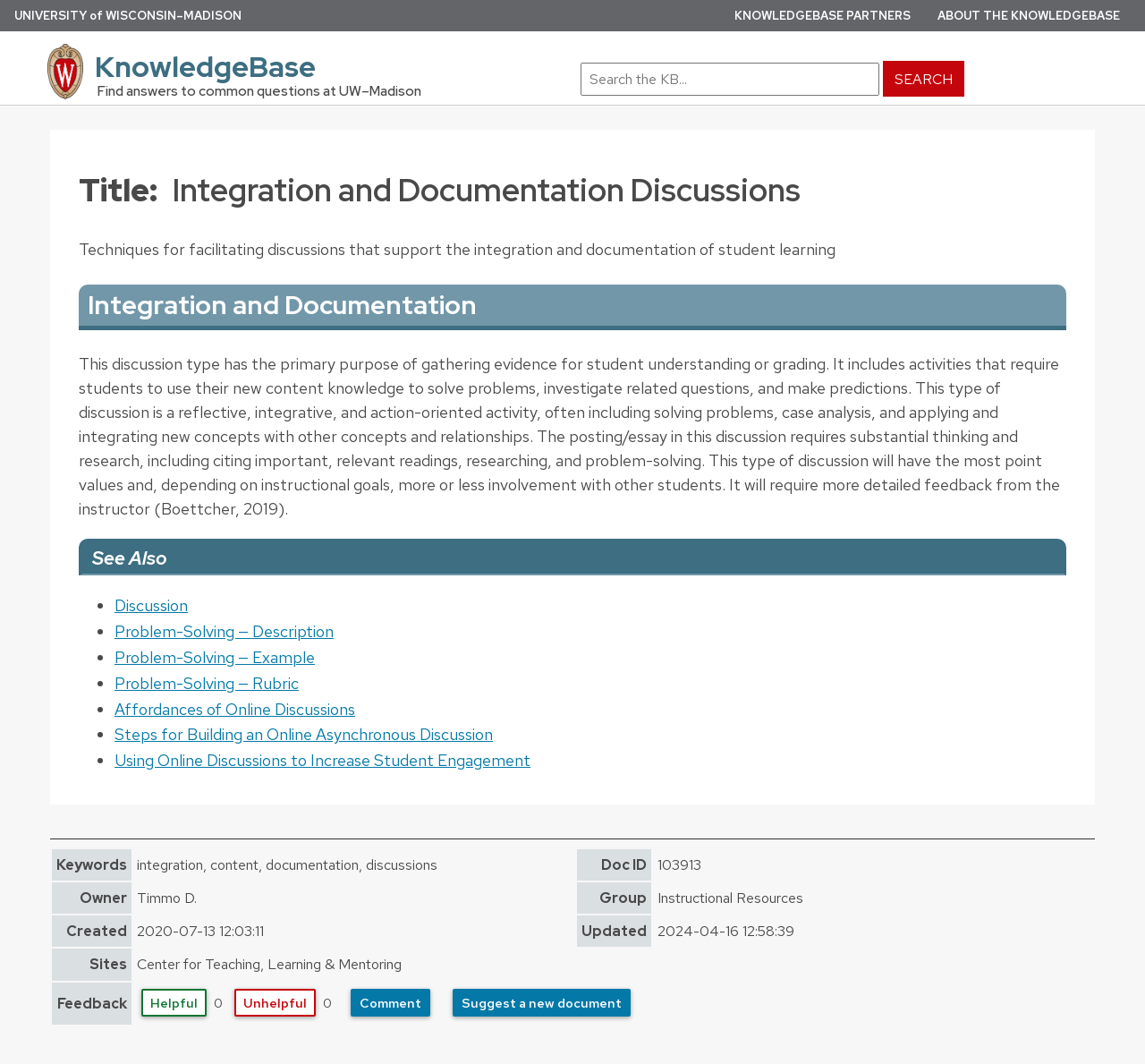What is the purpose of the search bar?
Kindly offer a comprehensive and detailed response to the question.

The purpose of the search bar is to find answers to common questions at UW–Madison, which is mentioned in the search bar description and allows users to search for relevant information.